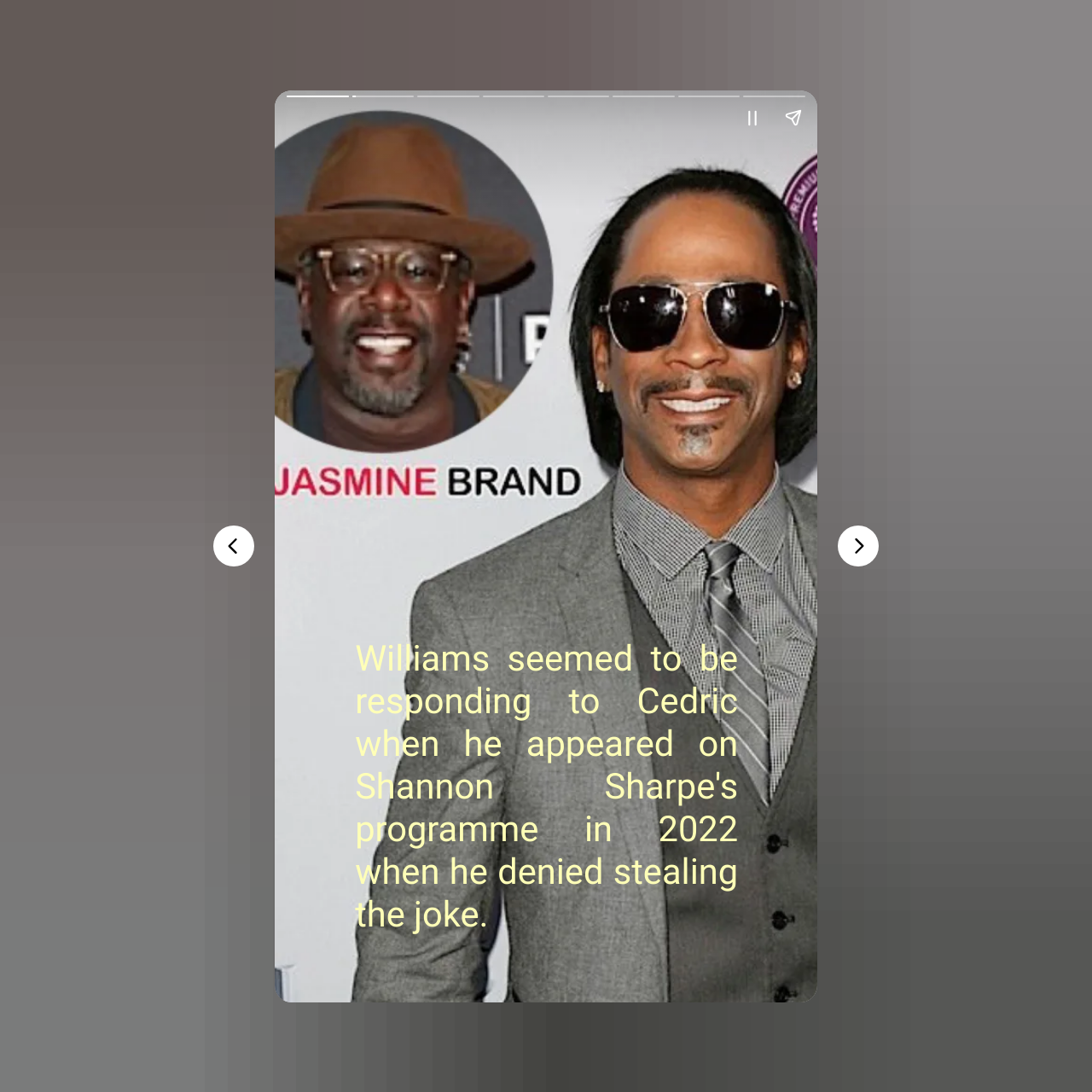Locate the bounding box of the UI element described in the following text: "aria-label="Share story"".

[0.708, 0.089, 0.745, 0.126]